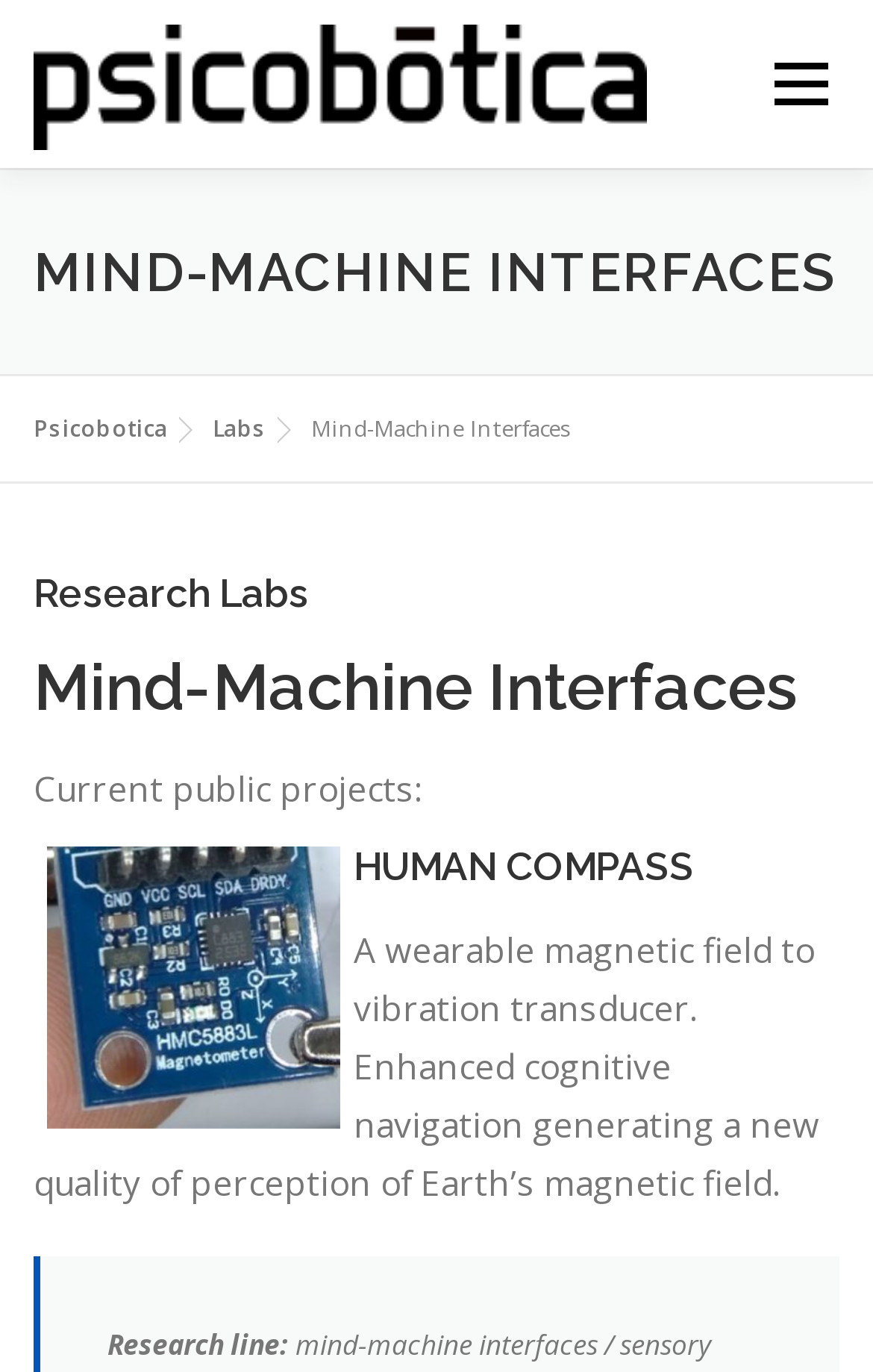Carefully observe the image and respond to the question with a detailed answer:
How many main categories are listed in the menu?

The main categories are listed in the menu as links, which are 'PSYCHOLOGICAL TESTS', 'APPLICATIONS', 'LABS', 'BLOG', and 'CONTACT US'. Therefore, there are 5 main categories.